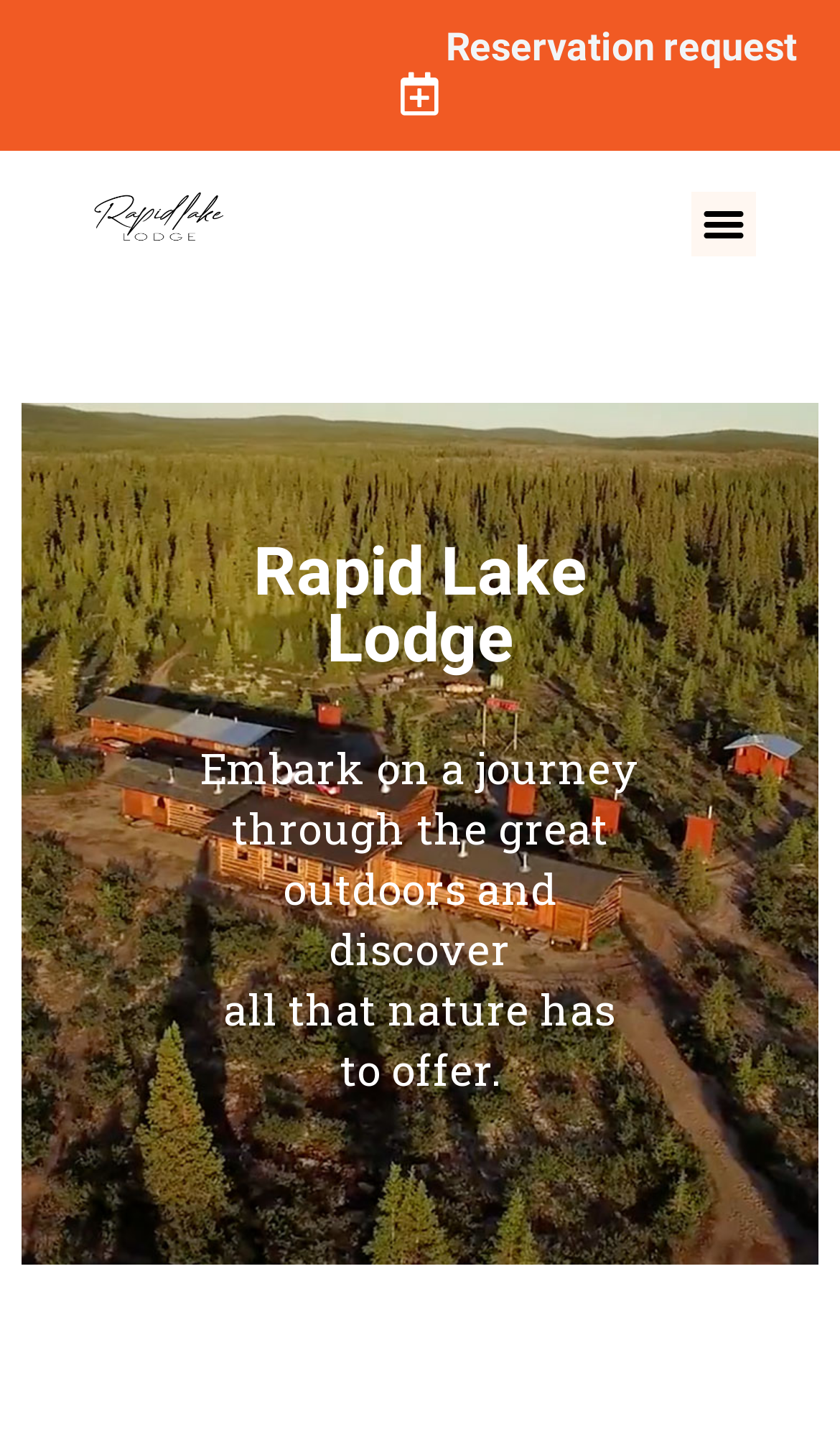Please determine the bounding box coordinates for the element with the description: "Menu".

[0.823, 0.134, 0.9, 0.179]